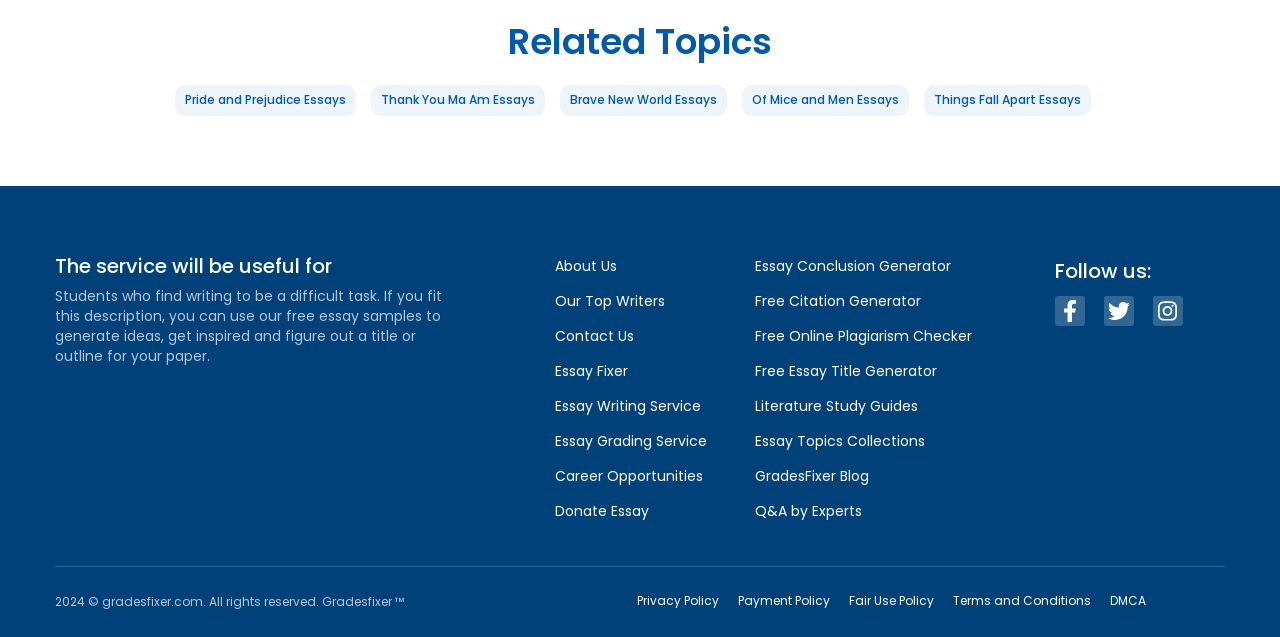Please determine the bounding box coordinates of the section I need to click to accomplish this instruction: "Contact us through phone".

None